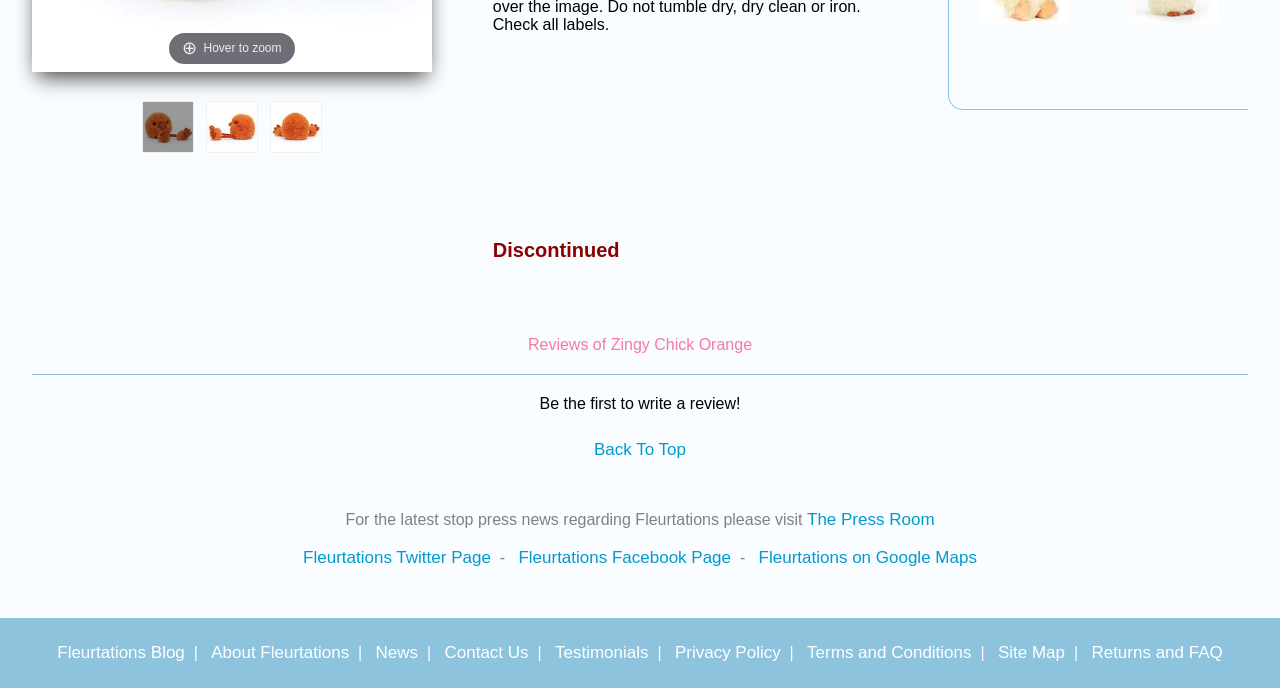Show the bounding box coordinates for the HTML element described as: "Fleurtations Blog".

[0.045, 0.934, 0.144, 0.966]